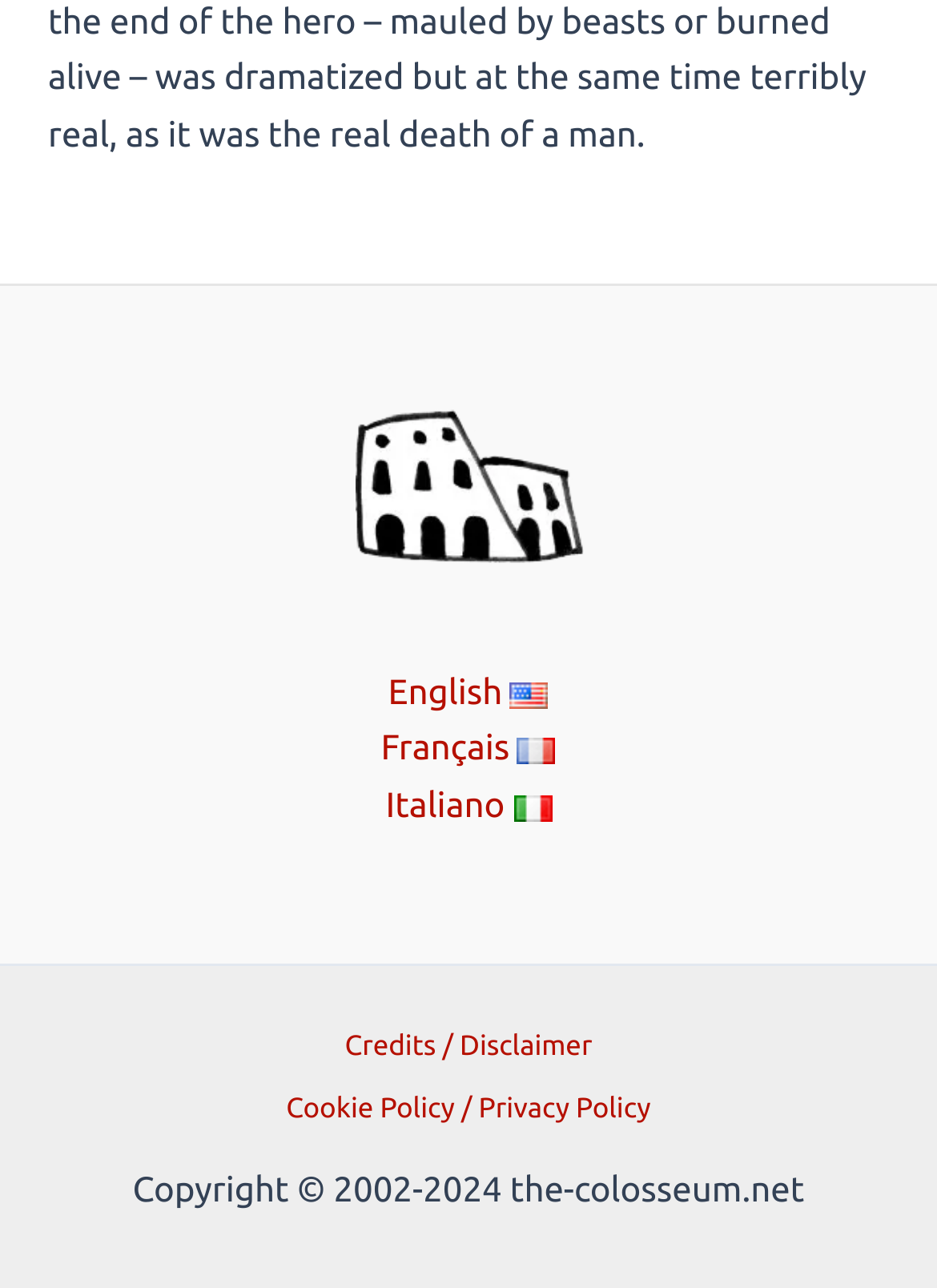What languages can the website be translated to?
Refer to the image and give a detailed answer to the question.

The website provides links to translate the content into different languages, which are English, Français, and Italiano, as indicated by the links 'English English', 'Français Français', and 'Italiano Italiano' respectively.